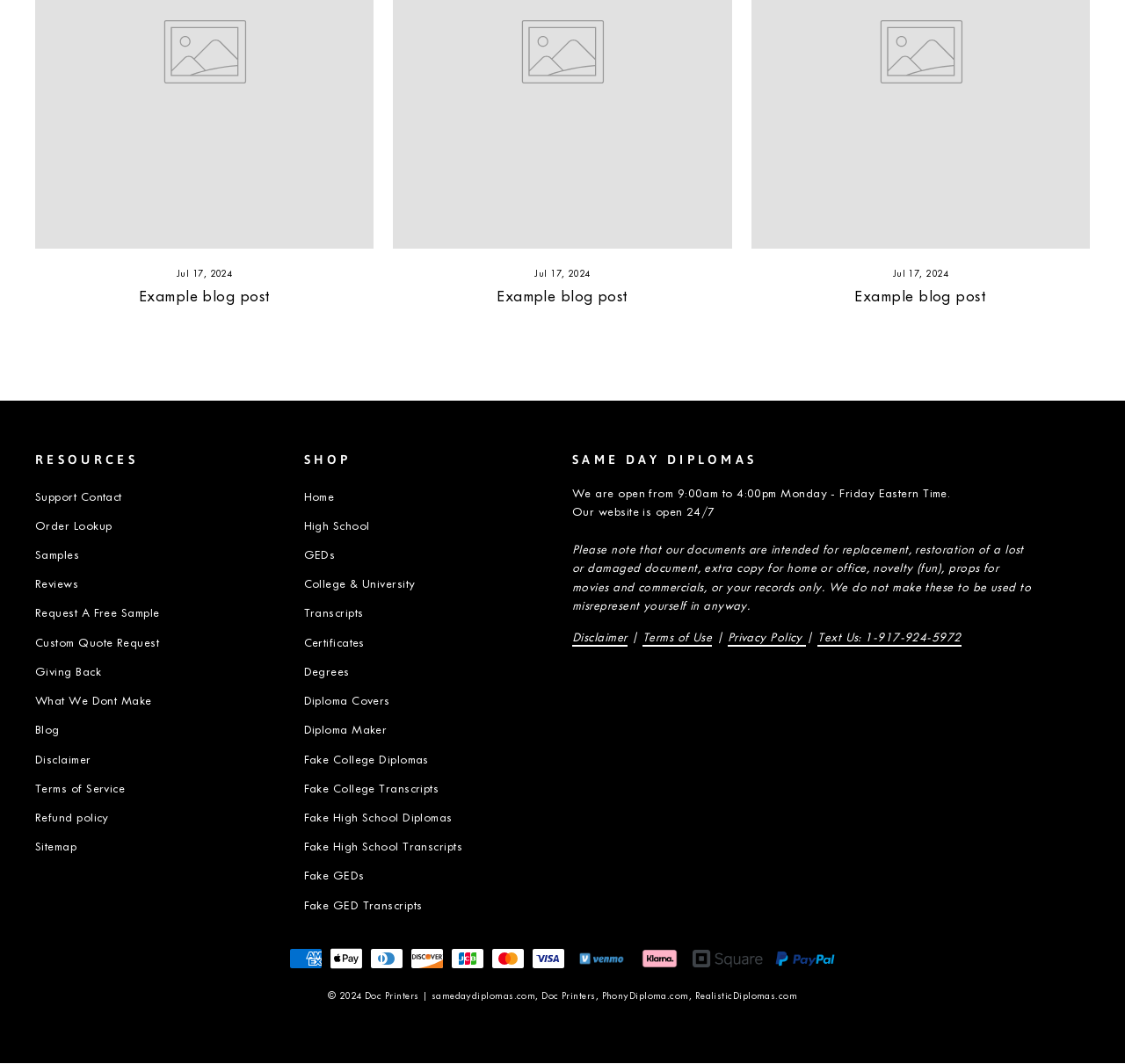What is the date of the blog posts?
Please respond to the question thoroughly and include all relevant details.

The date of the blog posts can be found at the top of the webpage, where there are three instances of 'Jul 17, 2024' written in StaticText elements.